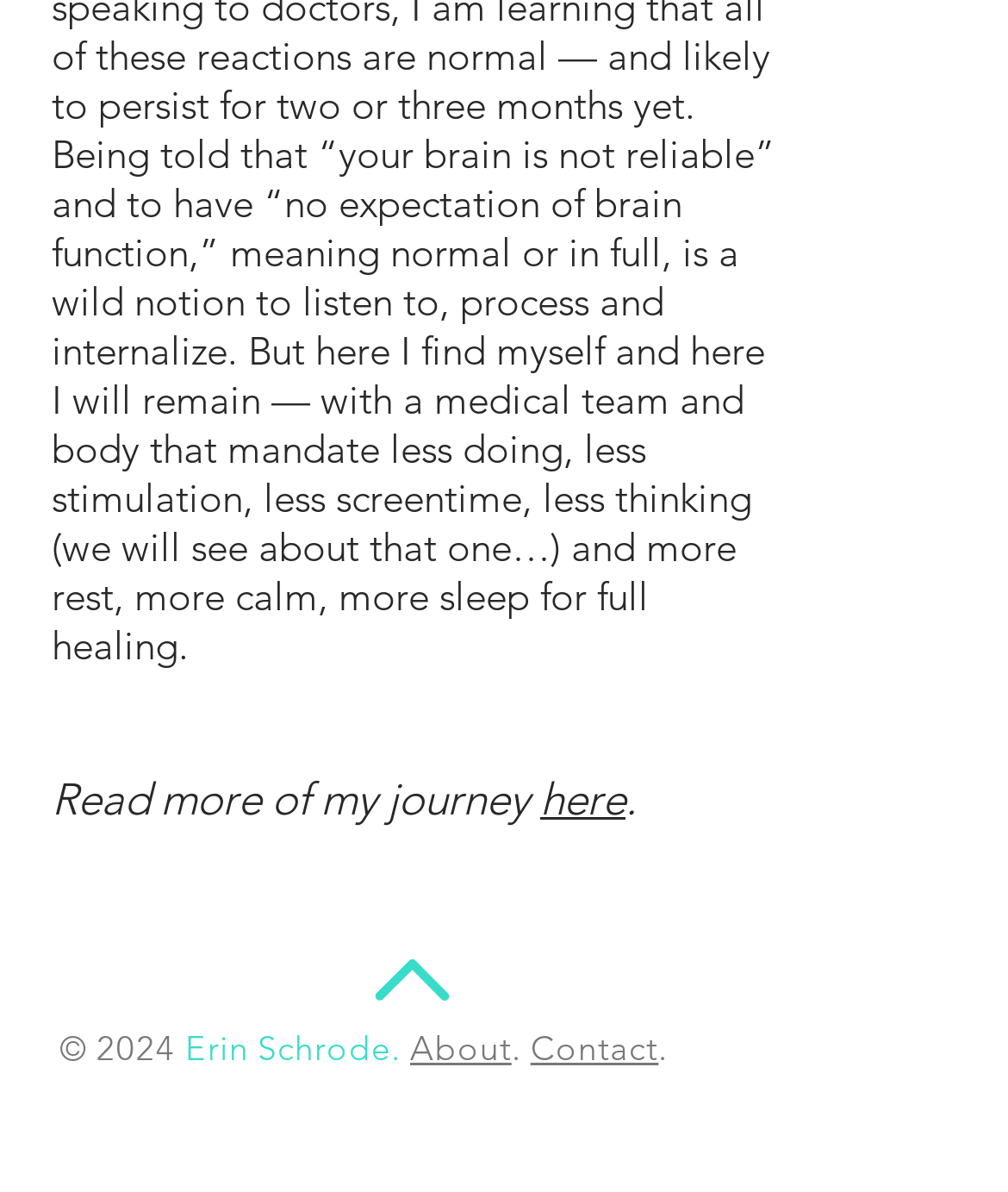What is the text of the heading?
Utilize the information in the image to give a detailed answer to the question.

The heading is located at the top of the webpage, and it contains a link with the text 'here'. The full text of the heading is 'Read more of my journey here.'